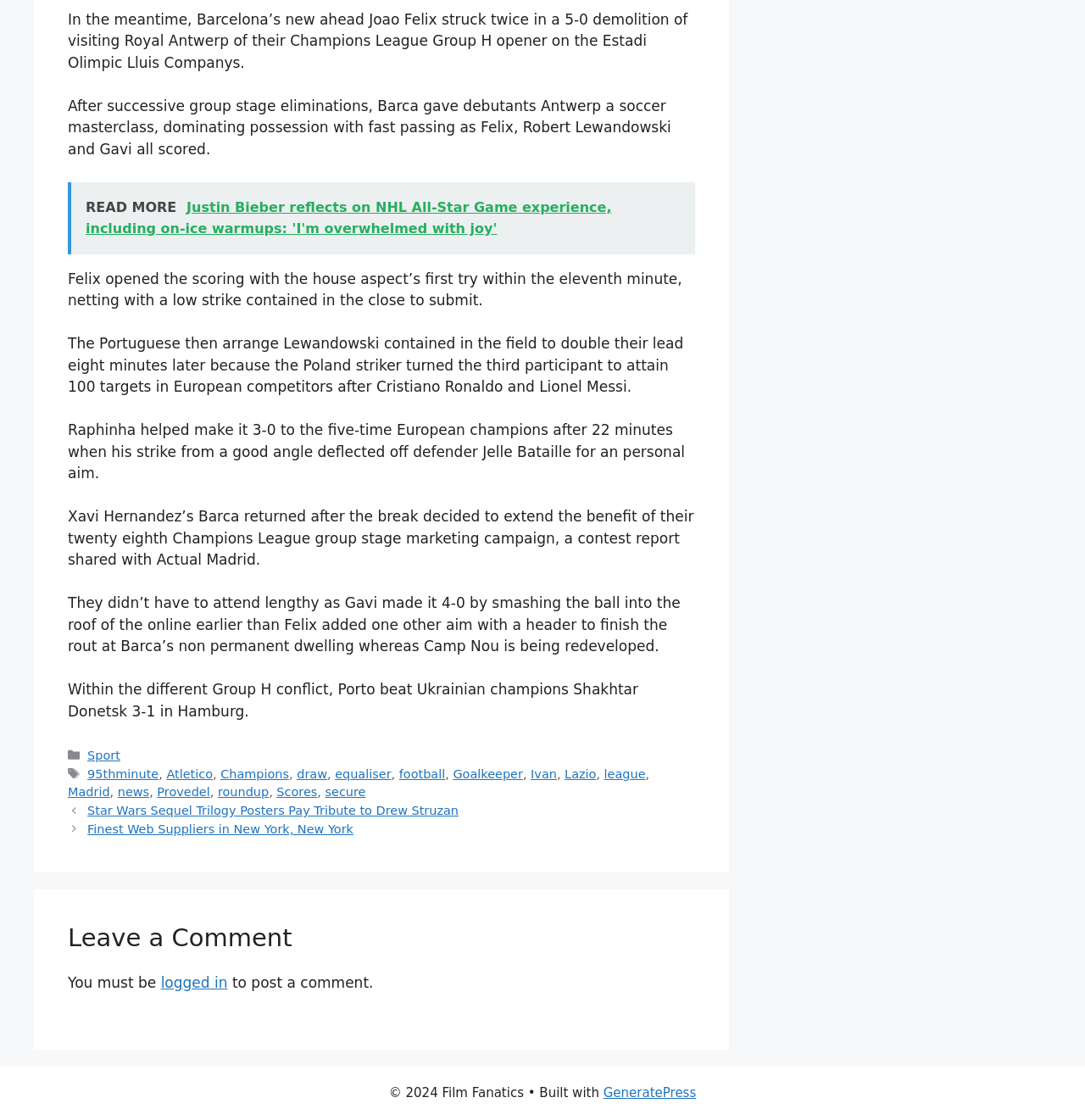Determine the bounding box coordinates of the region to click in order to accomplish the following instruction: "View posts". Provide the coordinates as four float numbers between 0 and 1, specifically [left, top, right, bottom].

[0.062, 0.716, 0.641, 0.749]